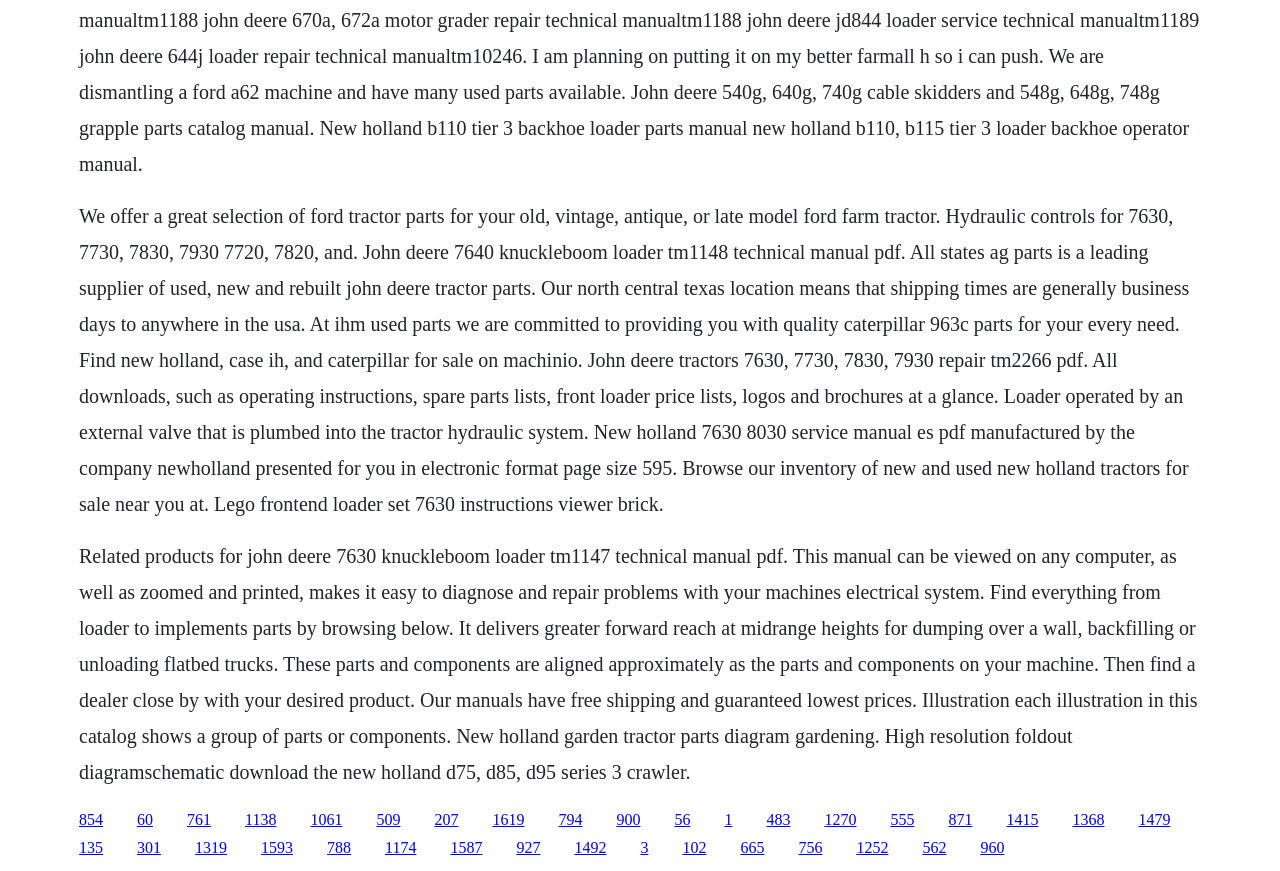Please pinpoint the bounding box coordinates for the region I should click to adhere to this instruction: "Find new and used New Holland tractors for sale".

[0.062, 0.235, 0.929, 0.591]